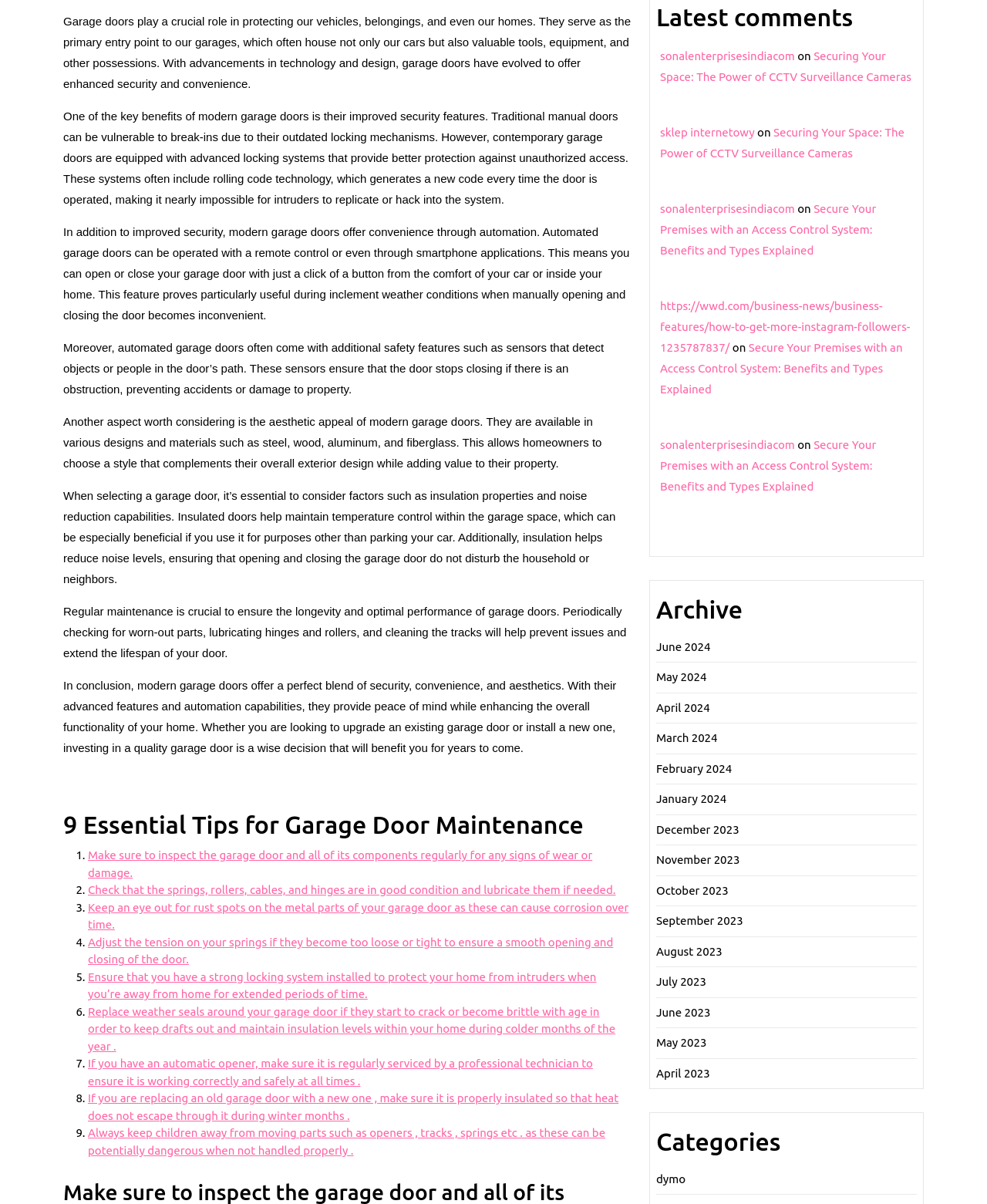Please find the bounding box coordinates (top-left x, top-left y, bottom-right x, bottom-right y) in the screenshot for the UI element described as follows: sonalenterprisesindiacom

[0.669, 0.168, 0.805, 0.179]